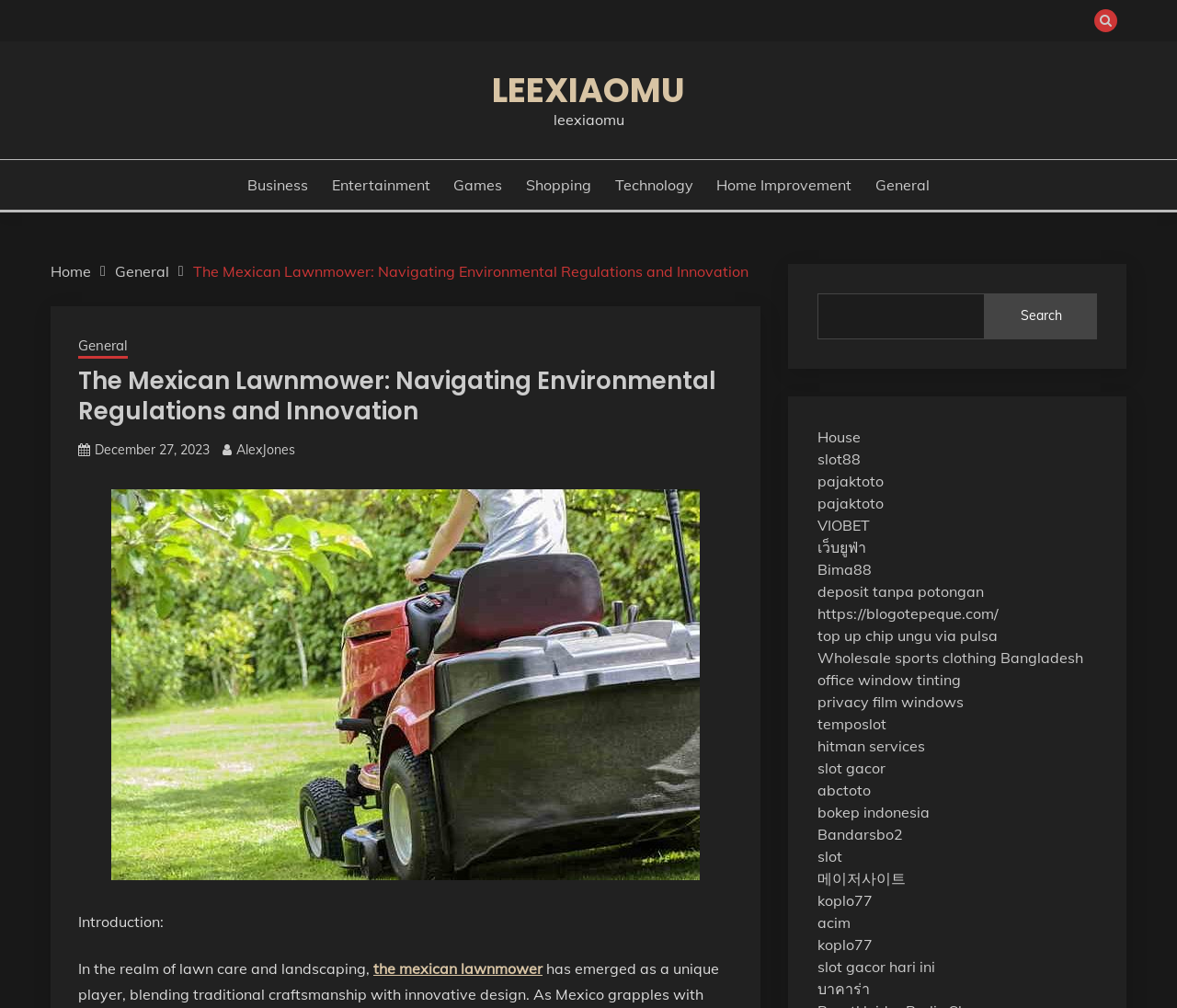Based on the element description: "Fund the sequel", identify the bounding box coordinates for this UI element. The coordinates must be four float numbers between 0 and 1, listed as [left, top, right, bottom].

None